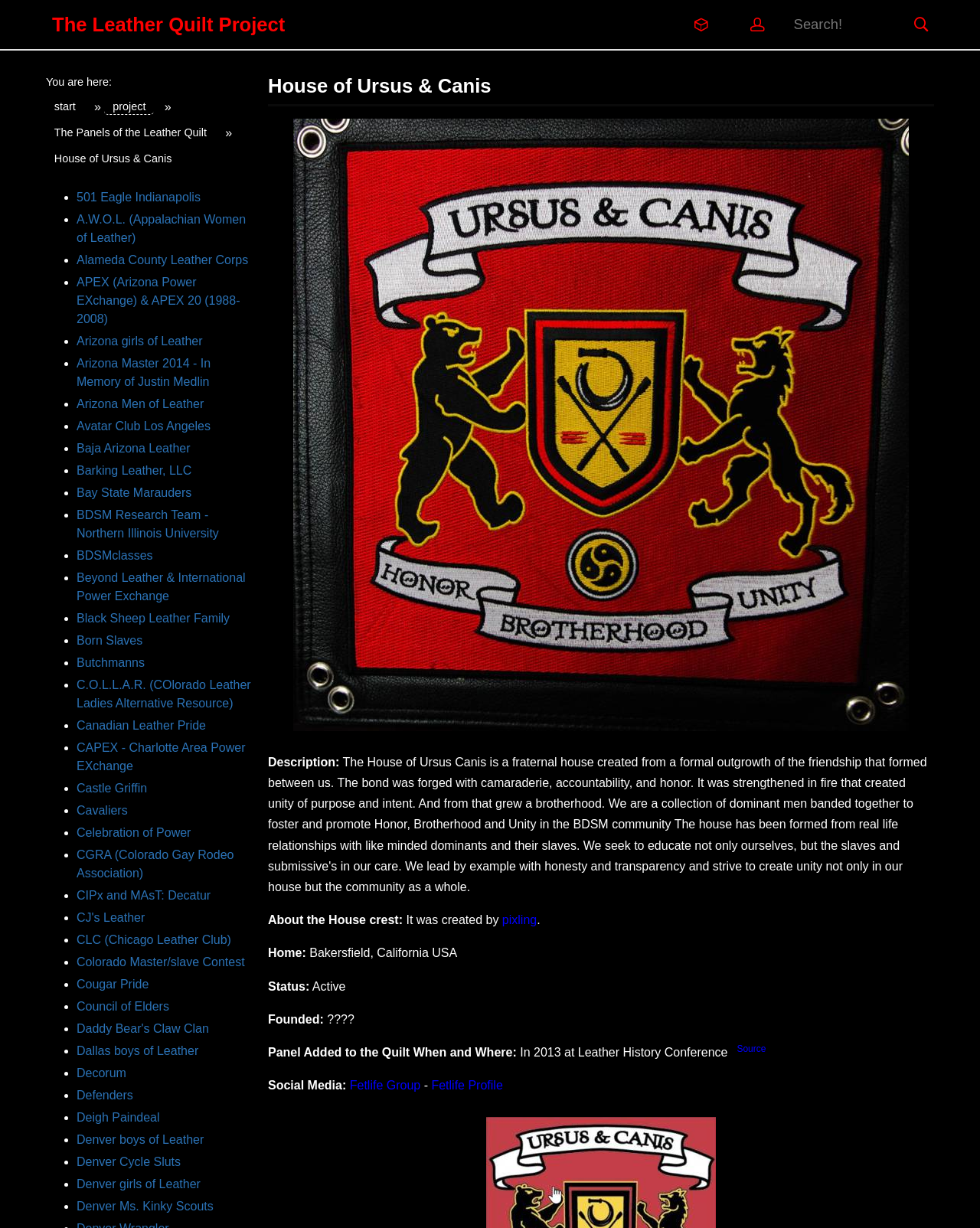Give a one-word or short phrase answer to the question: 
What is the text of the element above the list of organizations?

You are here: